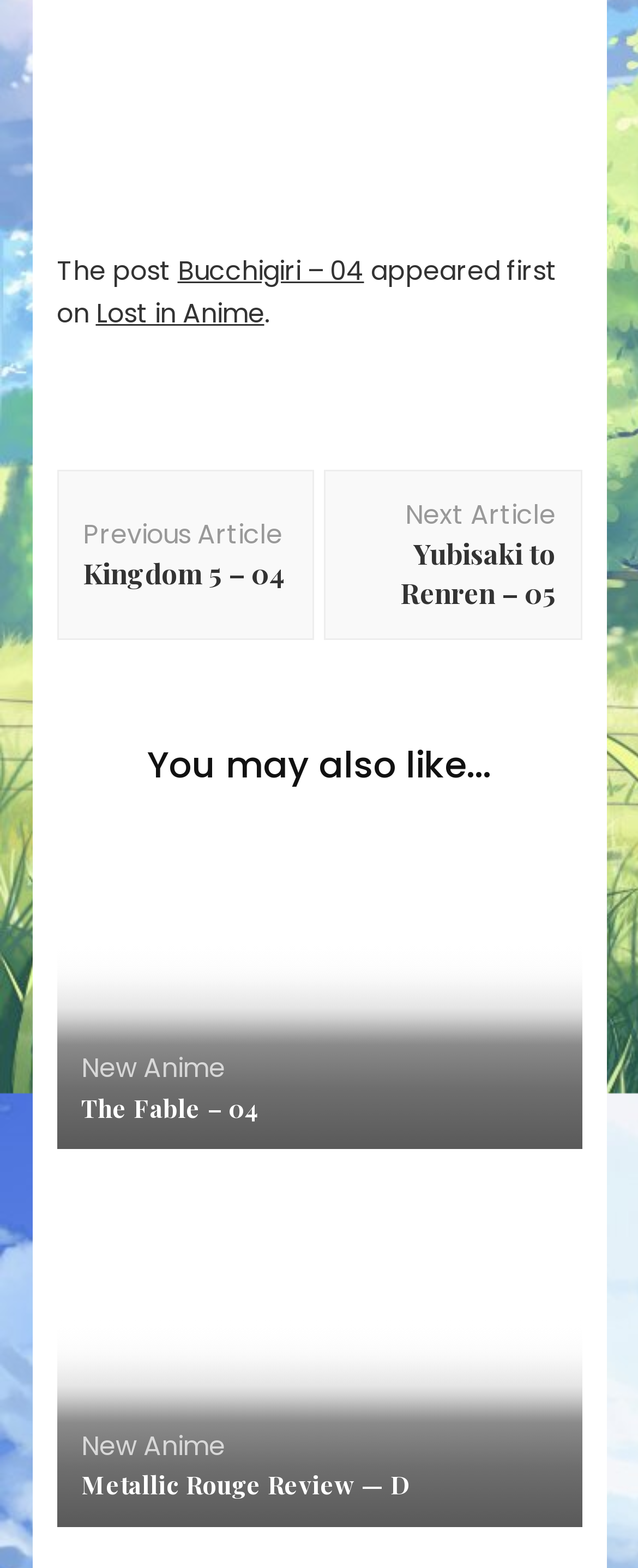Identify the bounding box coordinates of the region that should be clicked to execute the following instruction: "Go to the previous article 'Kingdom 5 – 04'".

[0.088, 0.299, 0.492, 0.408]